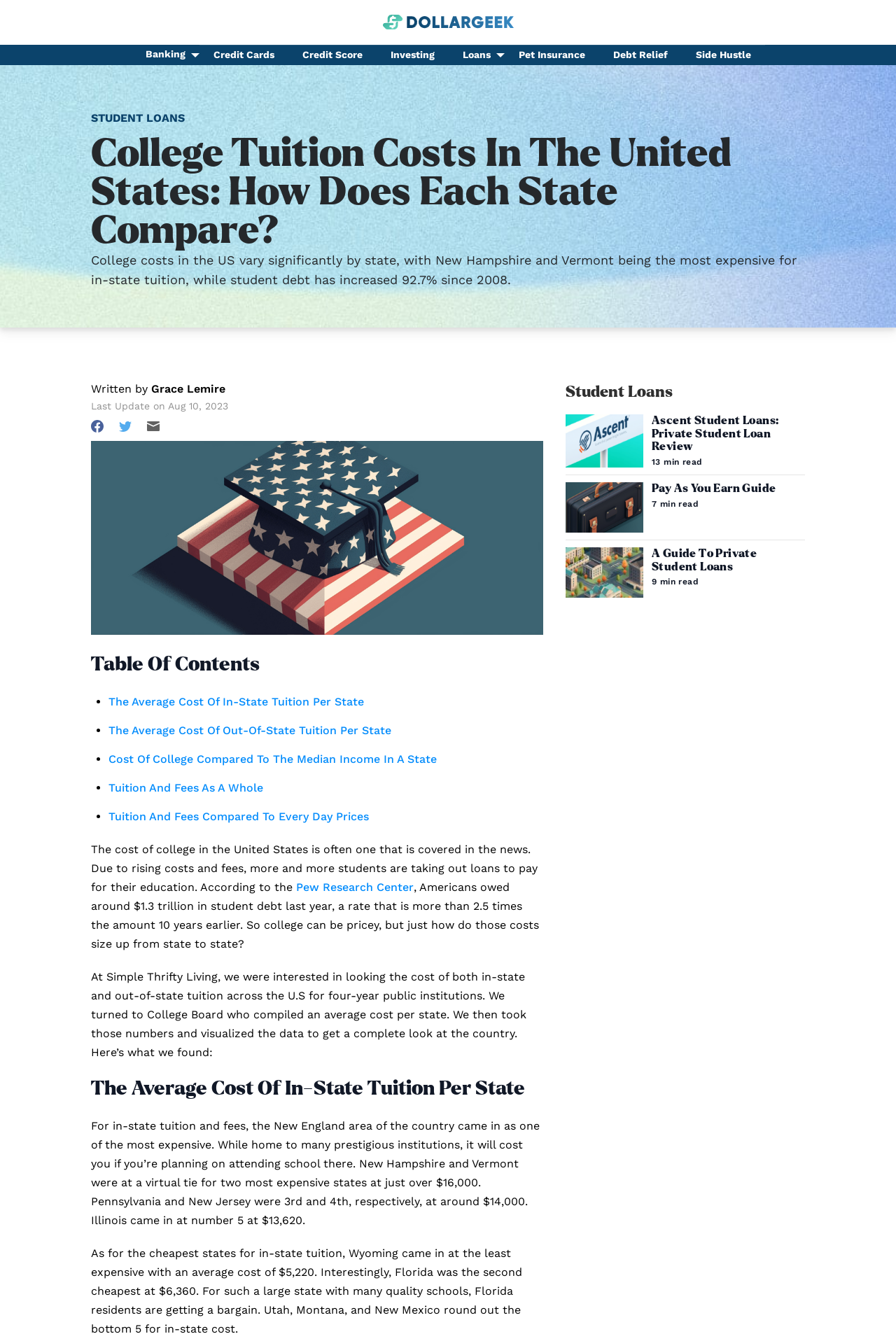Provide a one-word or short-phrase answer to the question:
What is the author's name?

Grace Lemire